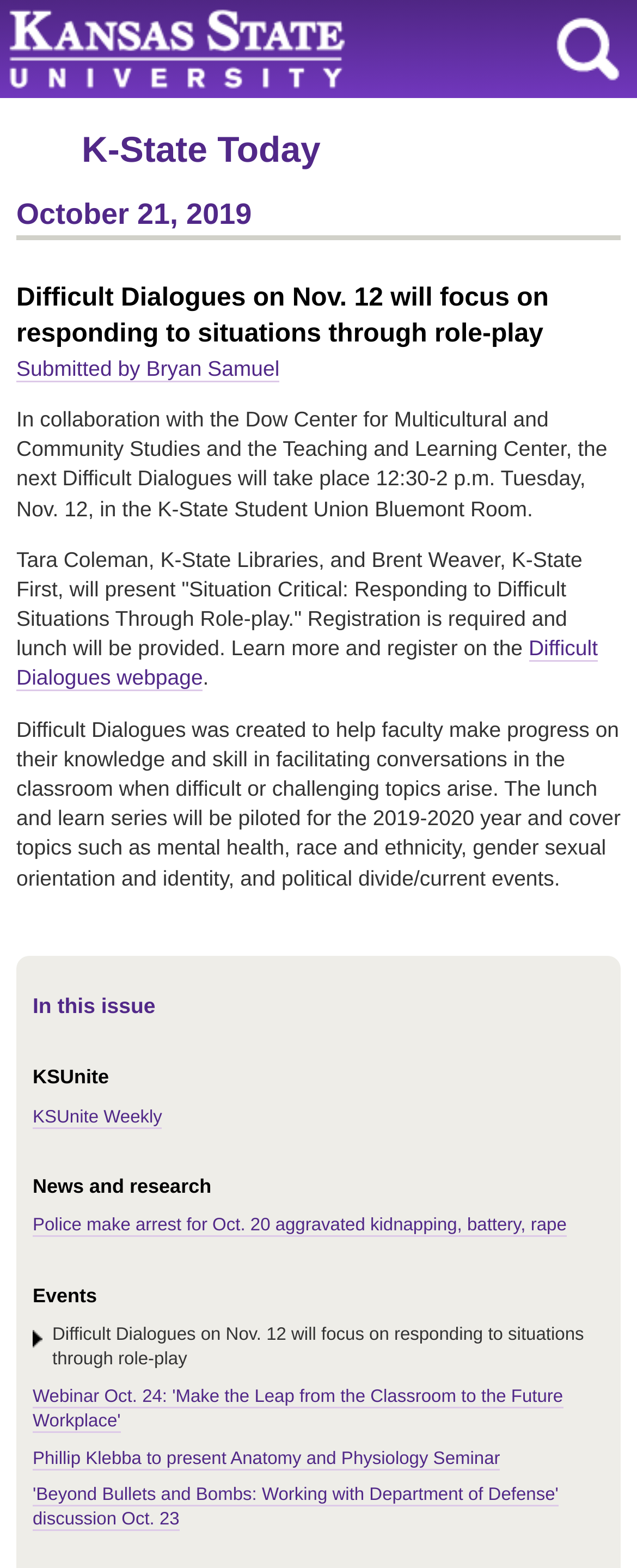Answer the question below with a single word or a brief phrase: 
What is the date of the Difficult Dialogues session?

Nov. 12